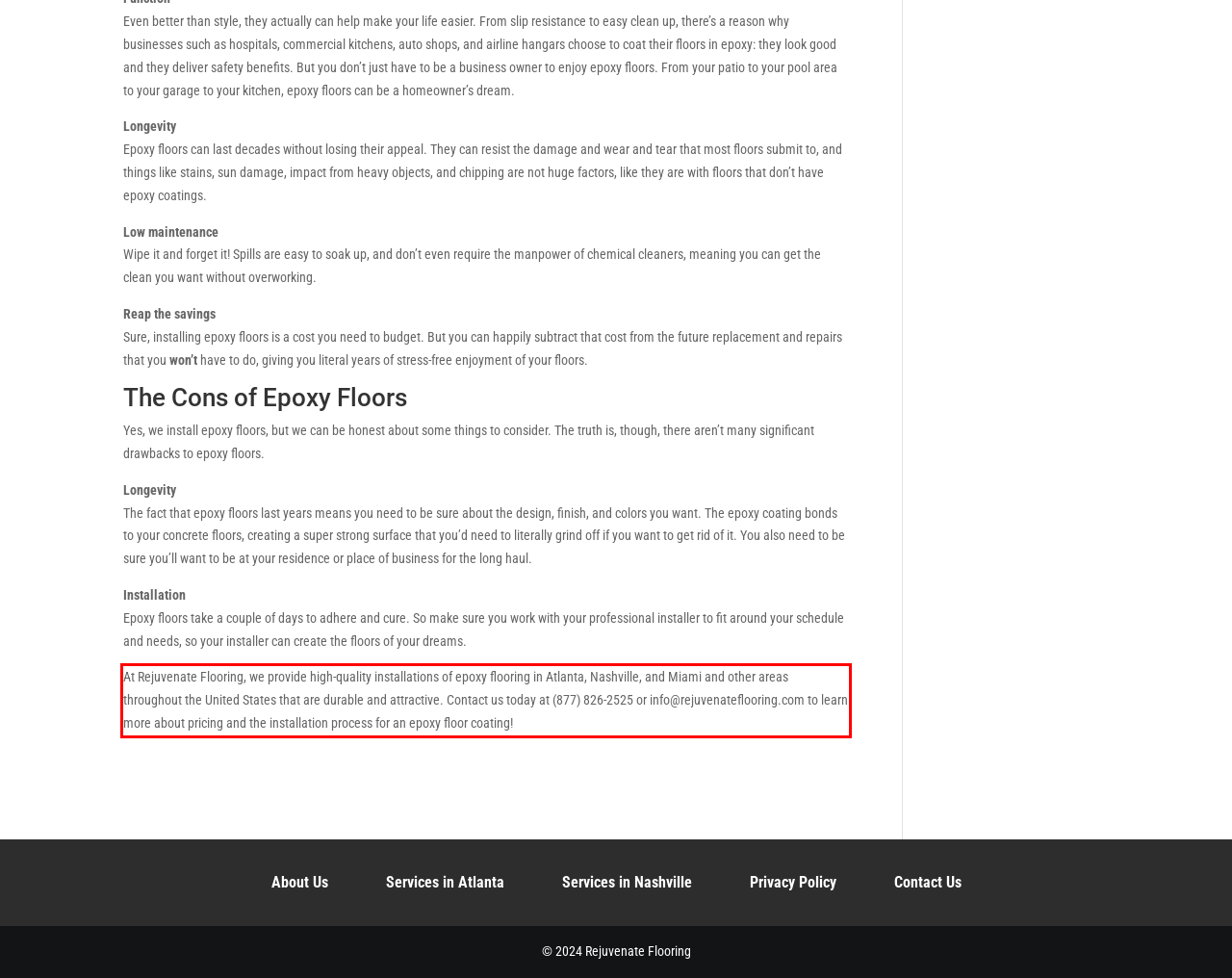Analyze the webpage screenshot and use OCR to recognize the text content in the red bounding box.

At Rejuvenate Flooring, we provide high-quality installations of epoxy flooring in Atlanta, Nashville, and Miami and other areas throughout the United States that are durable and attractive. Contact us today at (877) 826-2525 or info@rejuvenateflooring.com to learn more about pricing and the installation process for an epoxy floor coating!